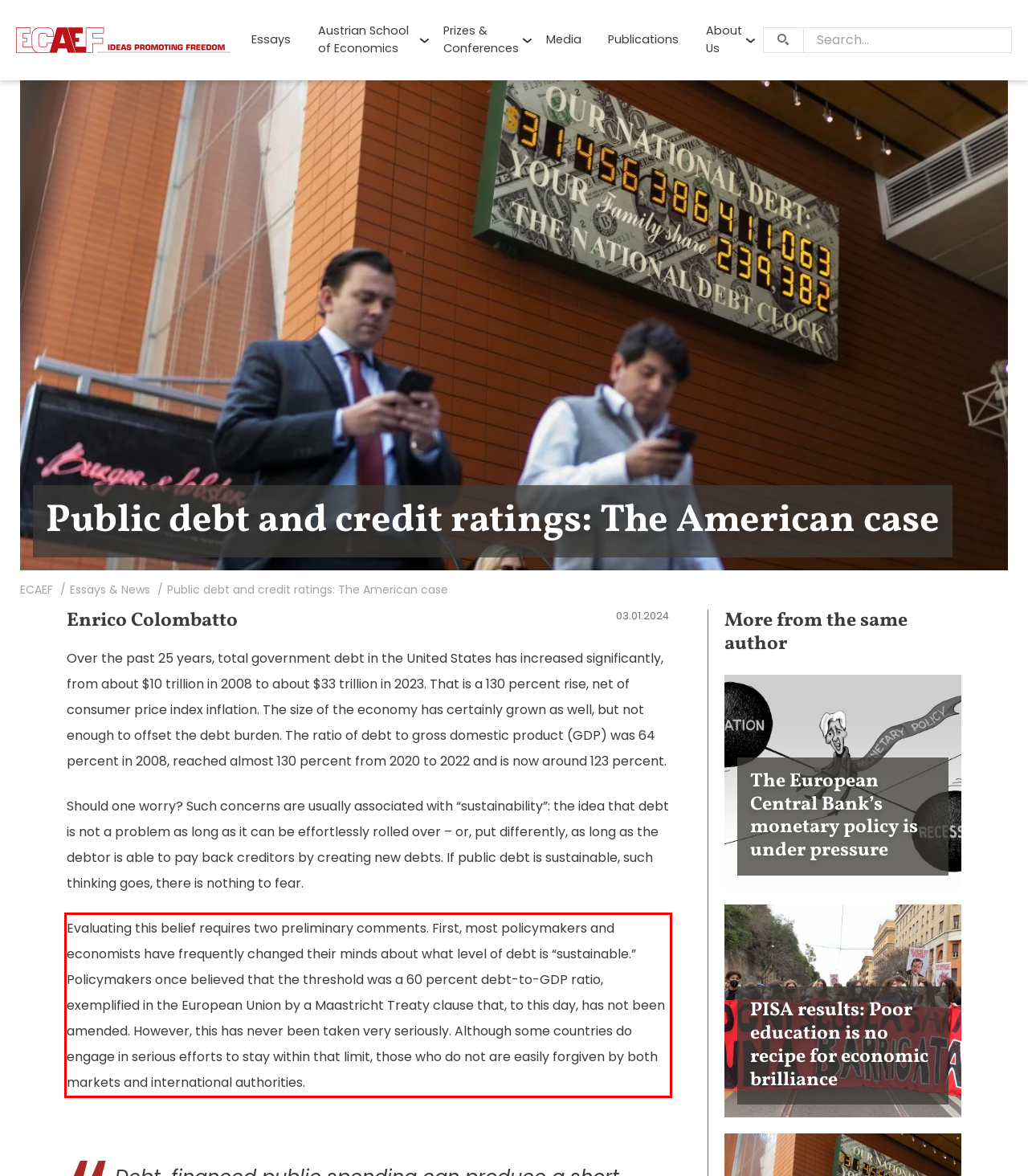From the screenshot of the webpage, locate the red bounding box and extract the text contained within that area.

Evaluating this belief requires two preliminary comments. First, most policymakers and economists have frequently changed their minds about what level of debt is “sustainable.” Policymakers once believed that the threshold was a 60 percent debt-to-GDP ratio, exemplified in the European Union by a Maastricht Treaty clause that, to this day, has not been amended. However, this has never been taken very seriously. Although some countries do engage in serious efforts to stay within that limit, those who do not are easily forgiven by both markets and international authorities.